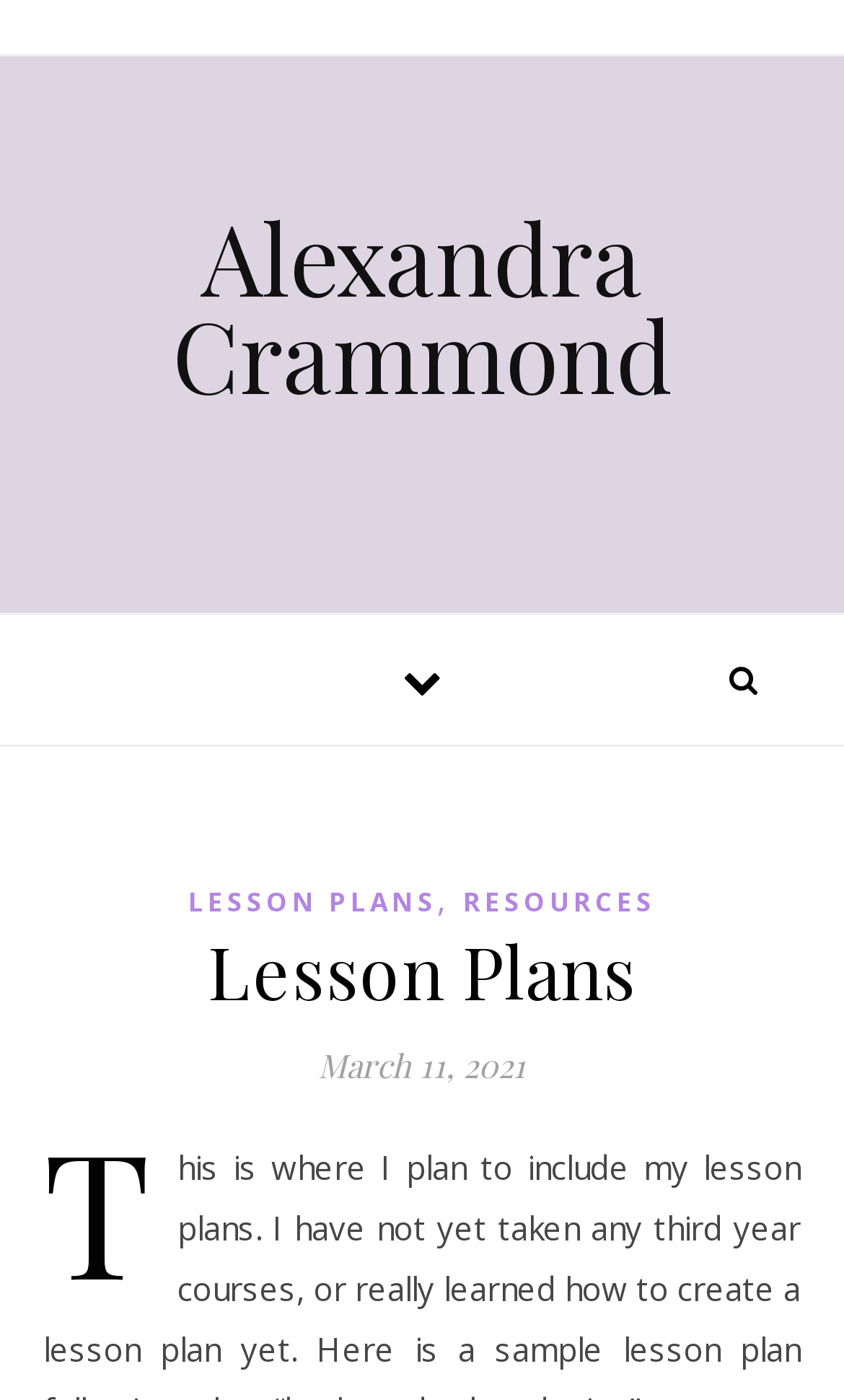Give the bounding box coordinates for the element described by: "Resources".

[0.549, 0.631, 0.777, 0.657]